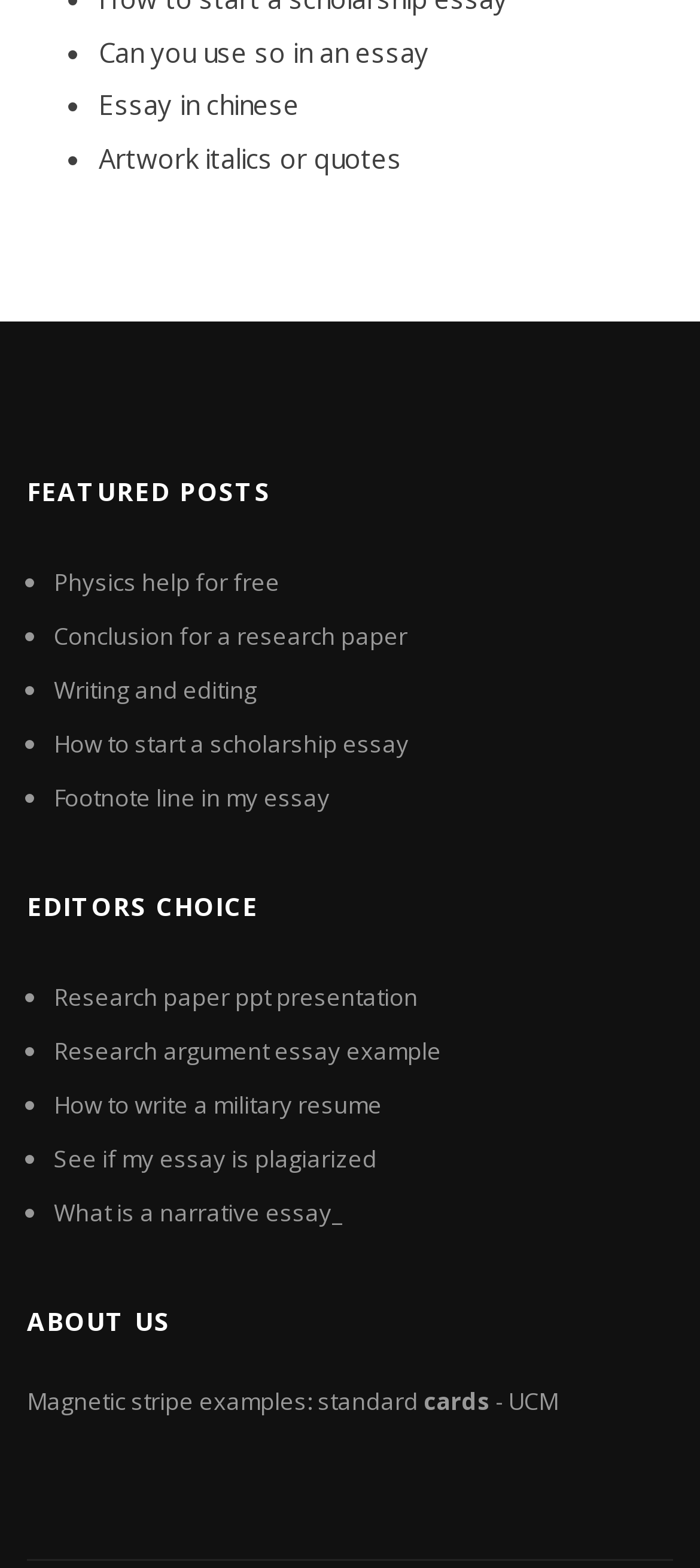Give the bounding box coordinates for the element described as: "What is a narrative essay_".

[0.077, 0.763, 0.49, 0.784]